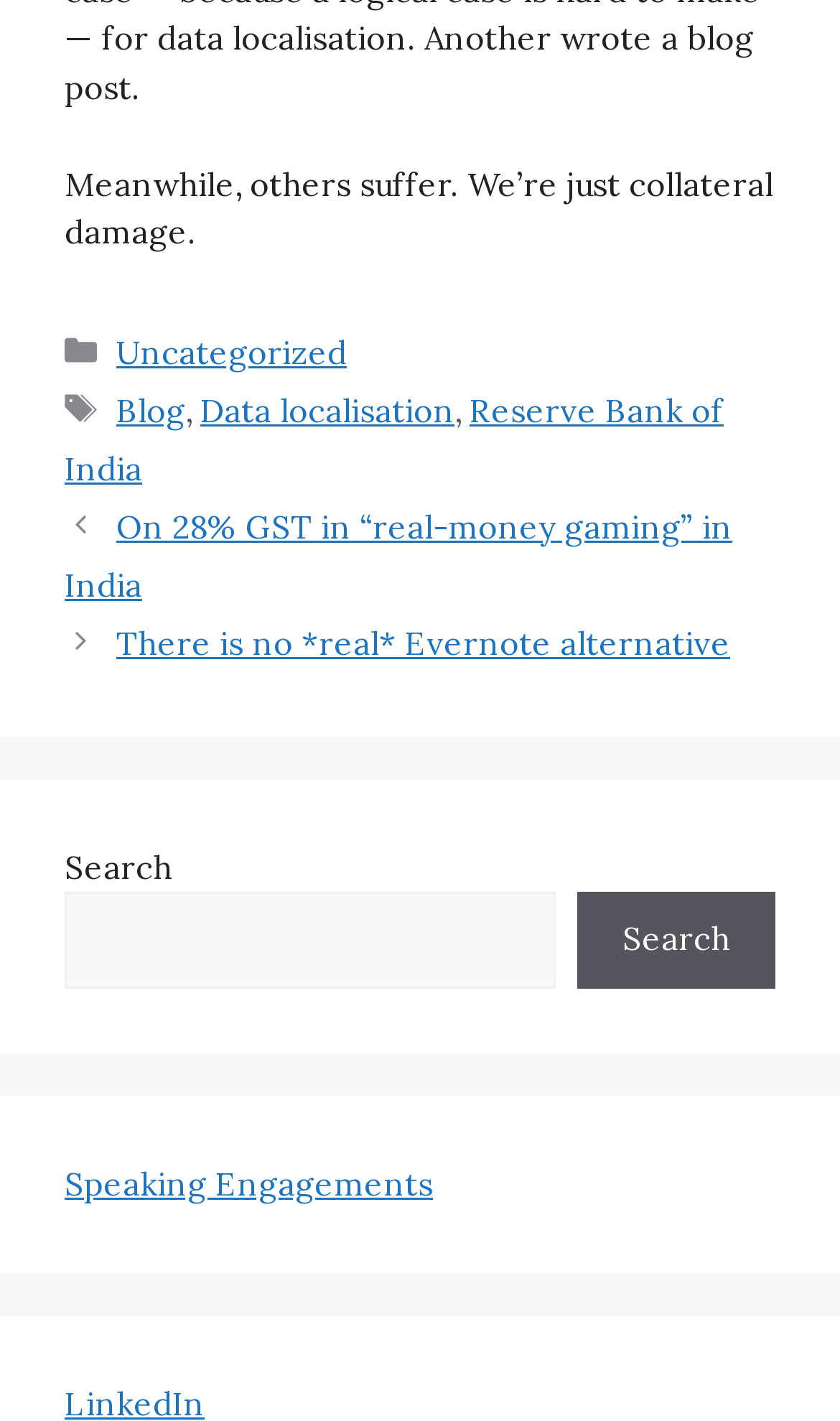What is the text of the first static text element?
Refer to the image and answer the question using a single word or phrase.

Meanwhile, others suffer. We’re just collateral damage.